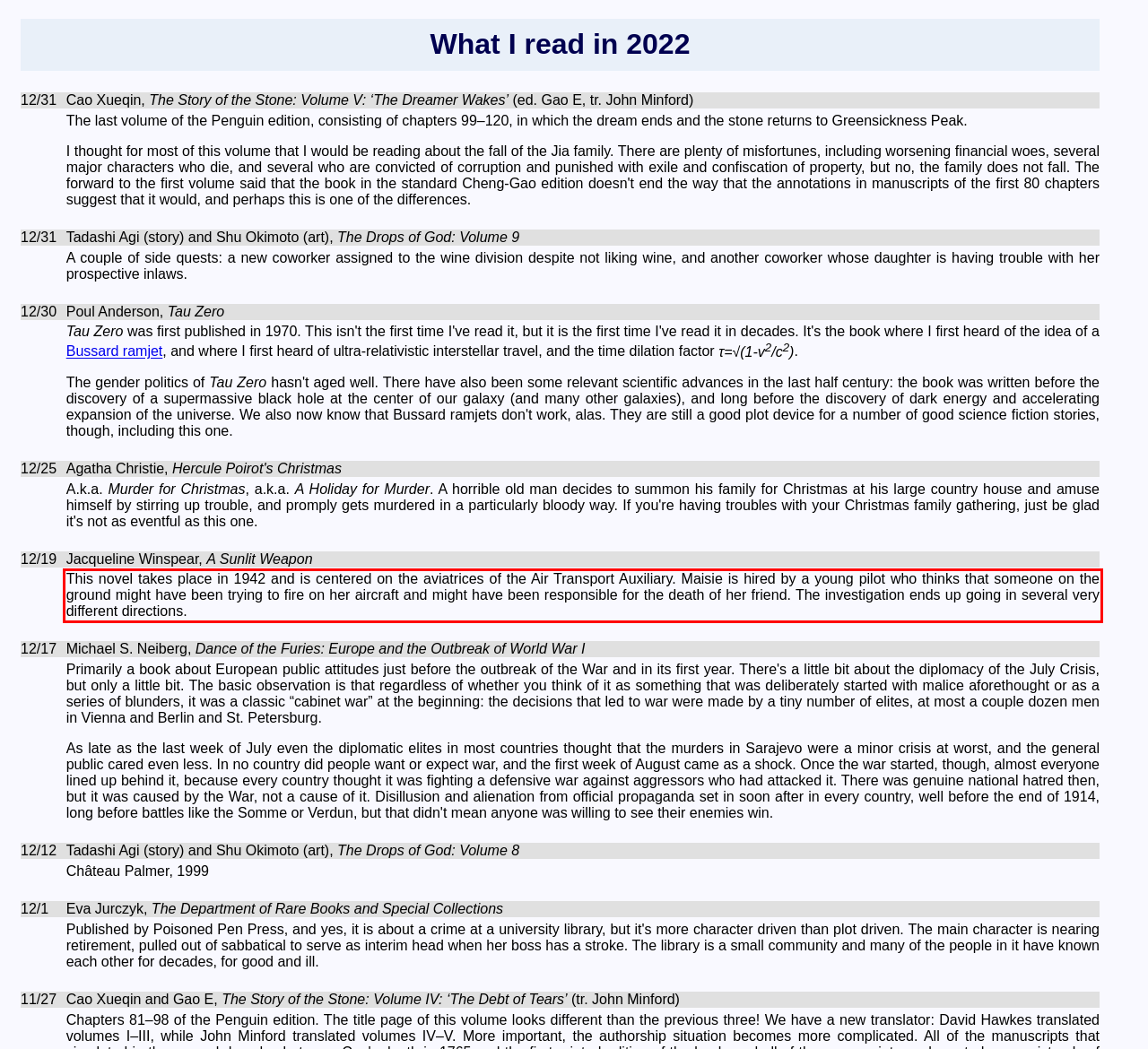Given a screenshot of a webpage, identify the red bounding box and perform OCR to recognize the text within that box.

This novel takes place in 1942 and is centered on the aviatrices of the Air Transport Auxiliary. Maisie is hired by a young pilot who thinks that someone on the ground might have been trying to fire on her aircraft and might have been responsible for the death of her friend. The investigation ends up going in several very different directions.